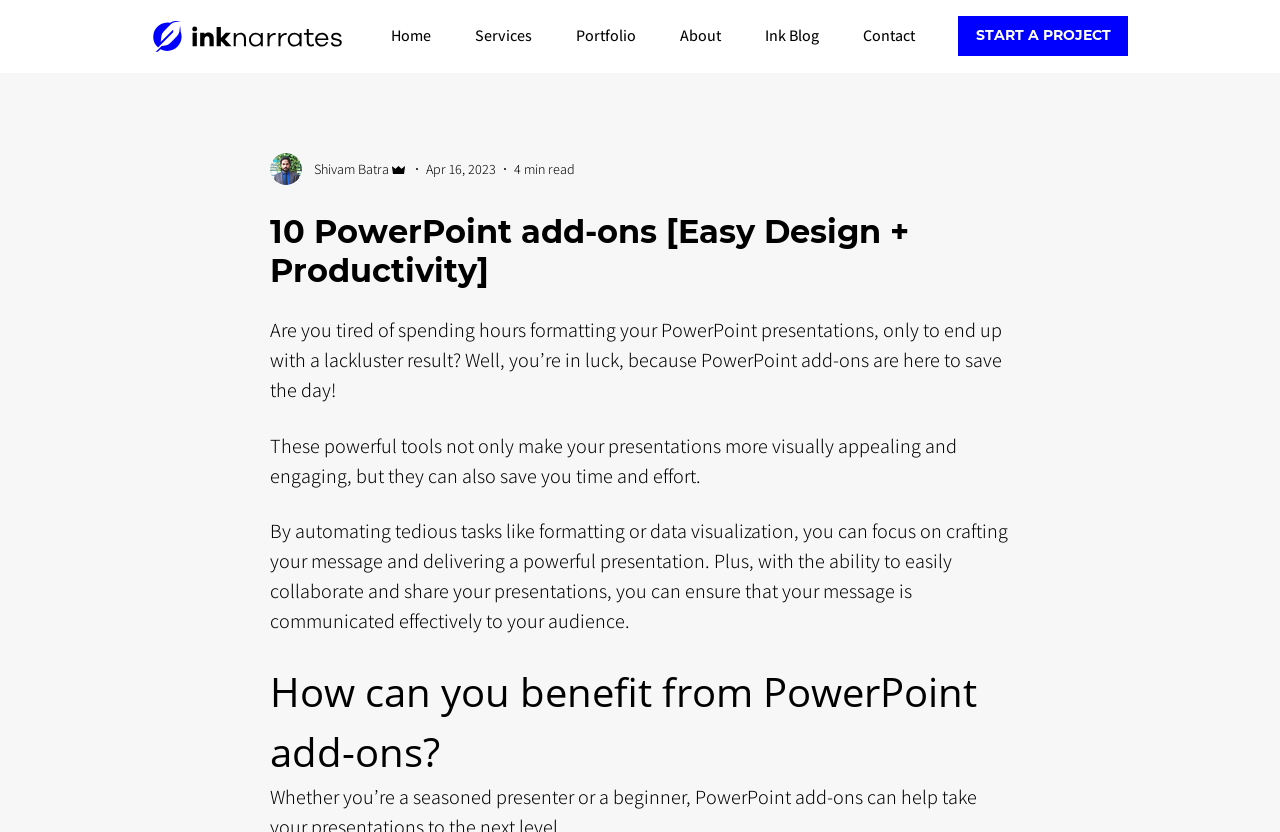Please find the bounding box for the following UI element description. Provide the coordinates in (top-left x, top-left y, bottom-right x, bottom-right y) format, with values between 0 and 1: Trading Platform

None